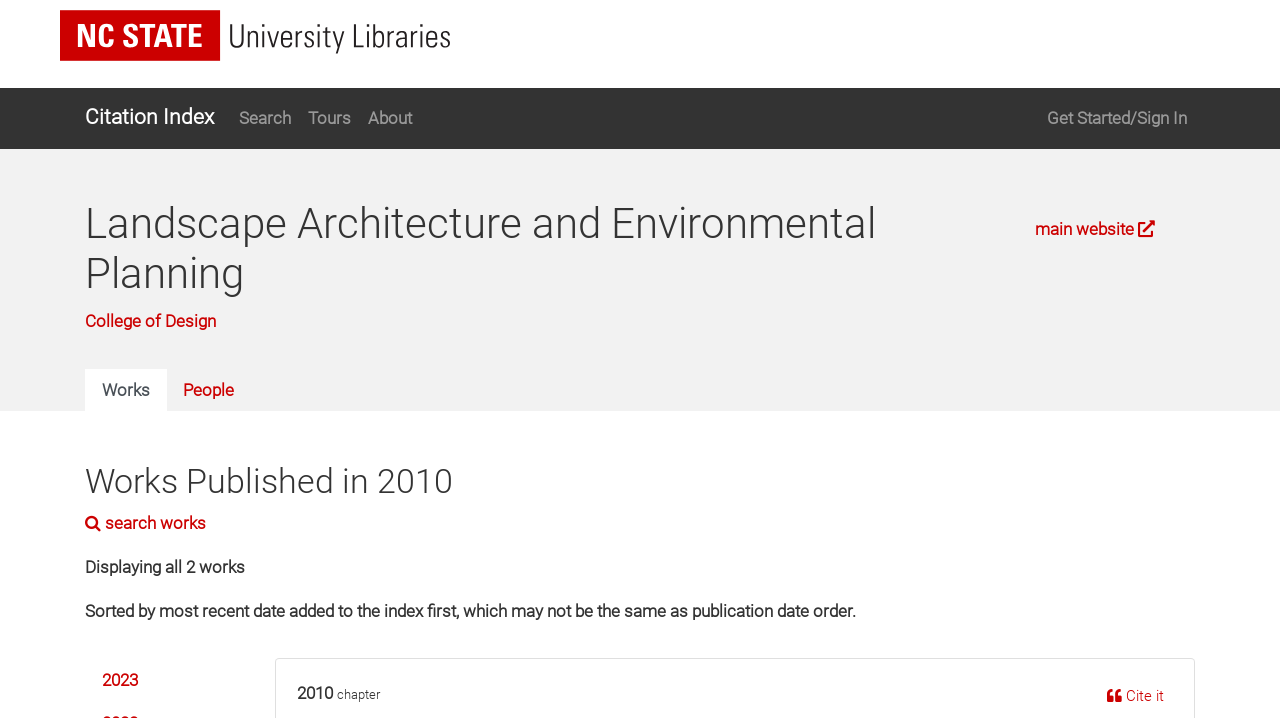Highlight the bounding box coordinates of the element that should be clicked to carry out the following instruction: "Get started or sign in". The coordinates must be given as four float numbers ranging from 0 to 1, i.e., [left, top, right, bottom].

[0.811, 0.134, 0.934, 0.195]